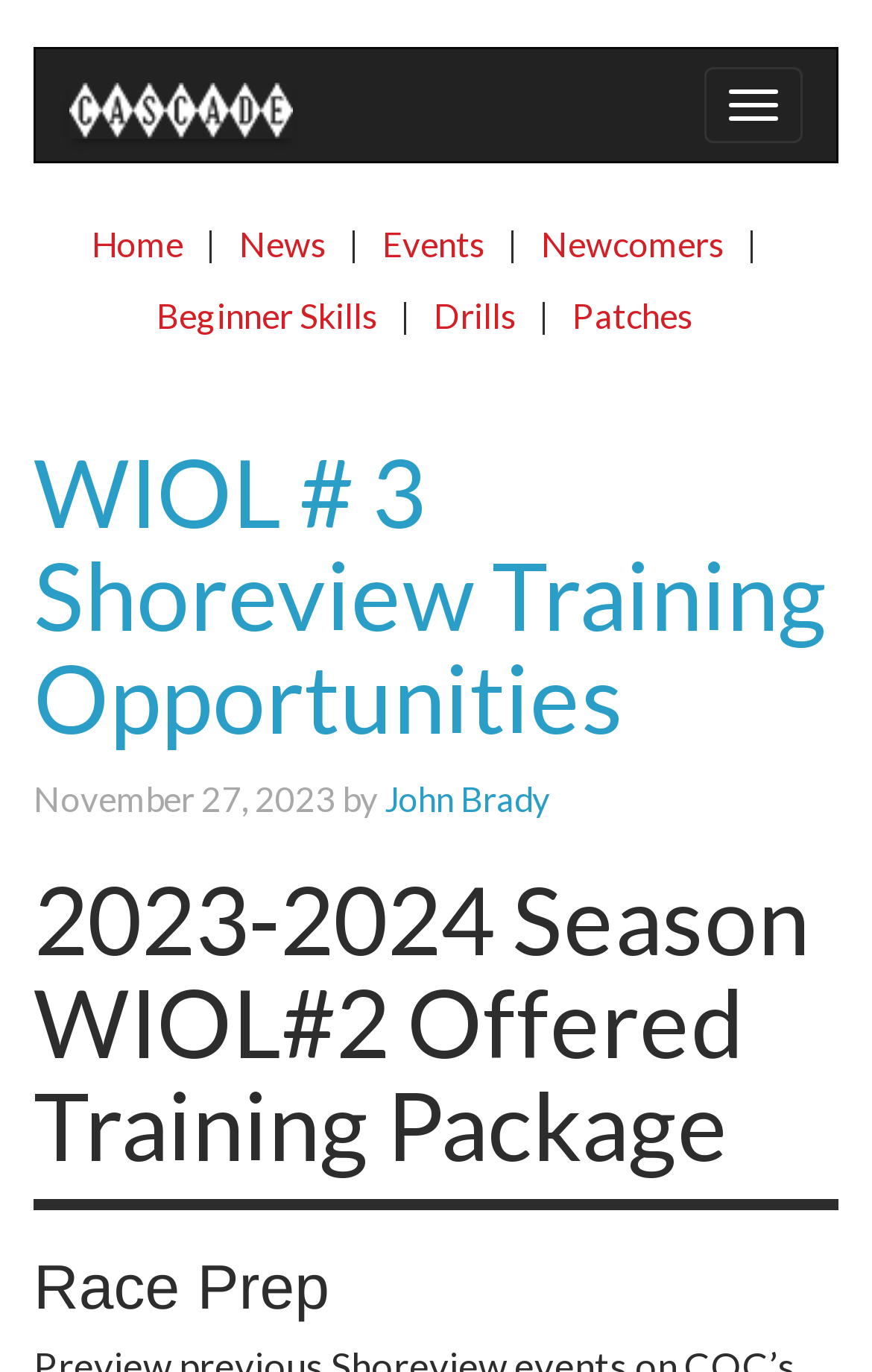Please identify the bounding box coordinates of the element on the webpage that should be clicked to follow this instruction: "Read the article by John Brady". The bounding box coordinates should be given as four float numbers between 0 and 1, formatted as [left, top, right, bottom].

[0.441, 0.567, 0.631, 0.596]